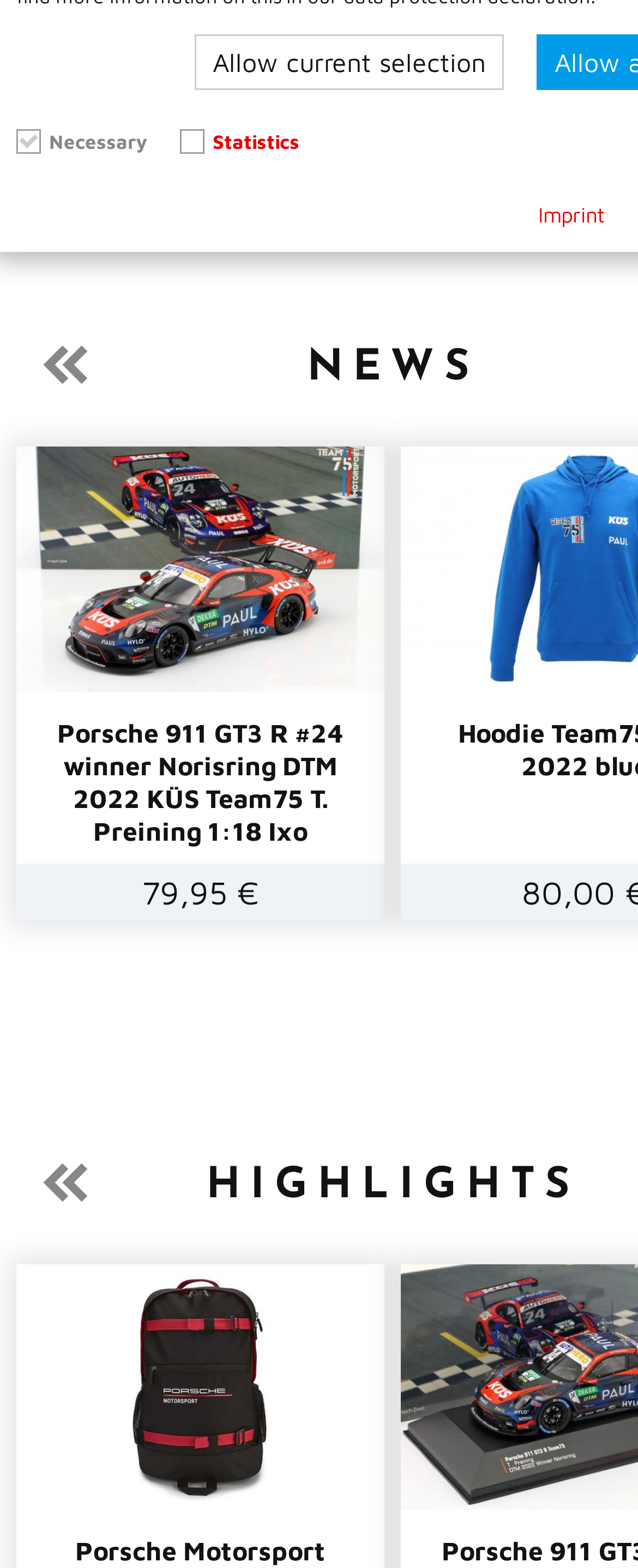Identify the bounding box of the UI element that matches this description: "parent_node: NEWS".

[0.051, 0.212, 0.154, 0.253]